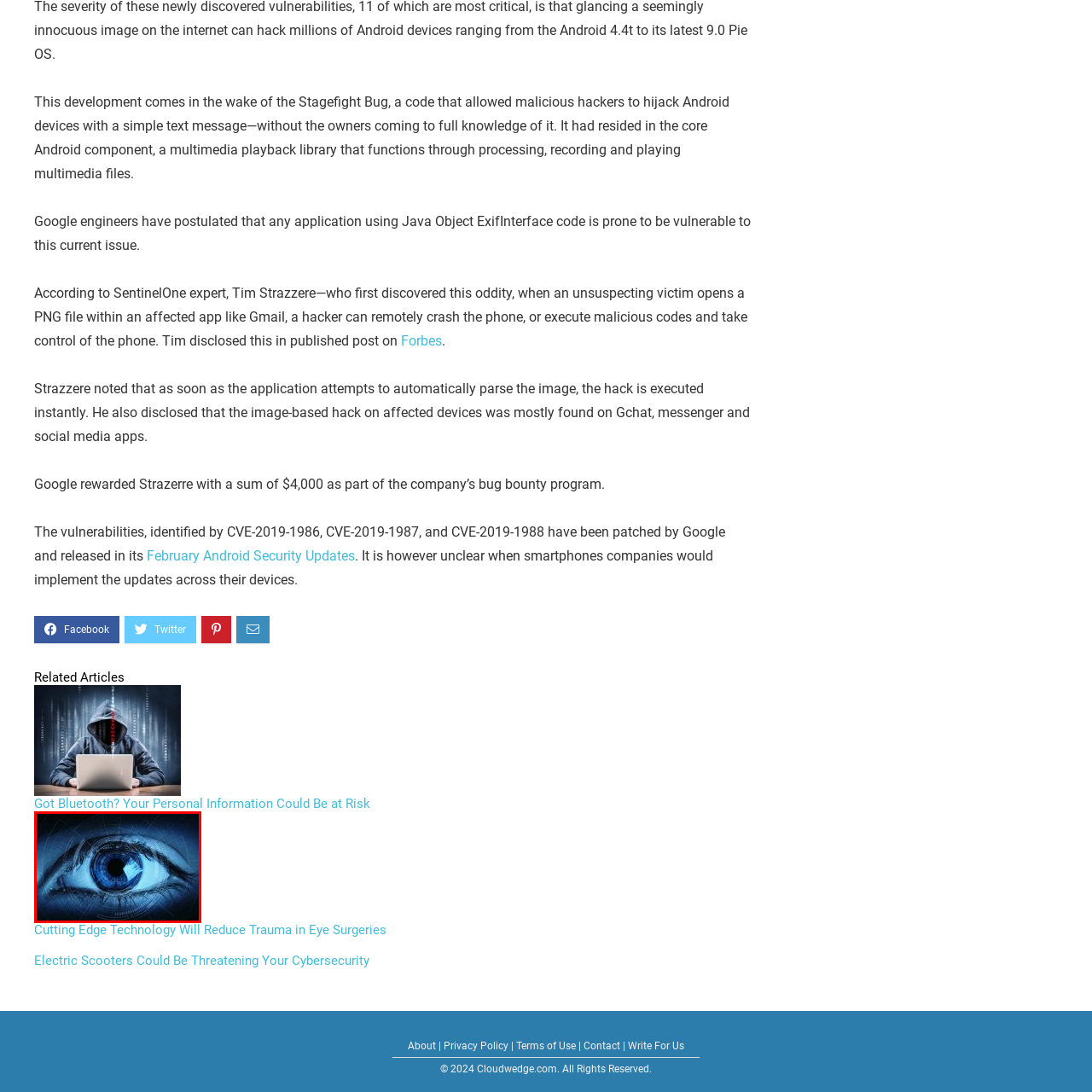Generate a detailed caption for the picture within the red-bordered area.

The image features a close-up view of a human eye, set against a futuristic blue backdrop that conveys a sense of advanced technology and digital enhancement. The eye itself is depicted with striking detail, showcasing intricate patterns in the iris and pupil, which may symbolize vision and insight into cutting-edge technological advancements. This visual is likely associated with themes such as innovation in medical technology, particularly in eye surgeries, making it relevant to discussions about advancements that aim to reduce trauma during such procedures. The overlay of digital elements emphasizes a synergy between human anatomy and modern technology, suggesting a future where medical practices are increasingly intertwined with technological innovations.